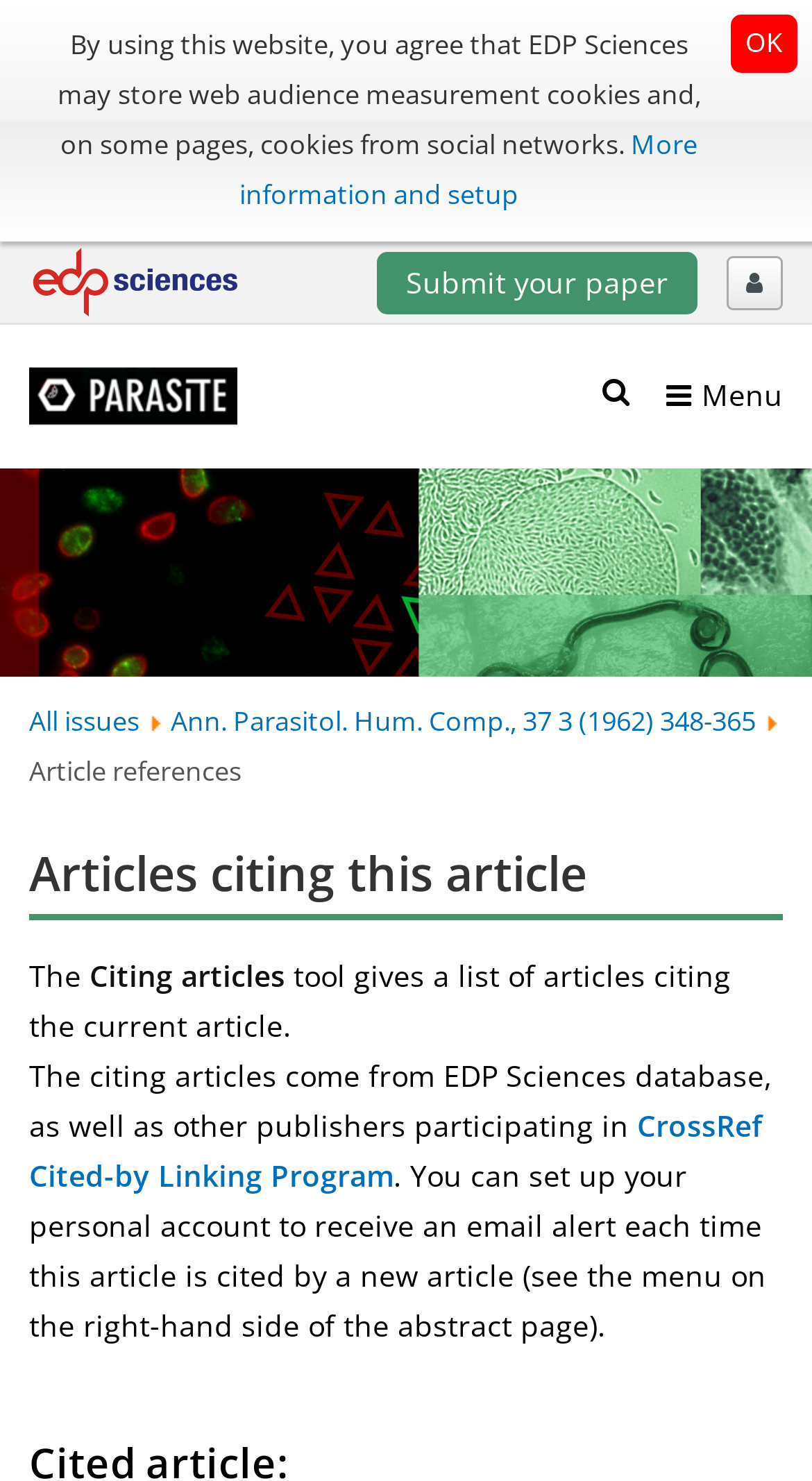Carefully examine the image and provide an in-depth answer to the question: What is the purpose of the citing articles tool?

The purpose of the citing articles tool can be found in the StaticText 'The citing articles tool gives a list of articles citing the current article.' with bounding box coordinates [0.036, 0.646, 0.9, 0.706].